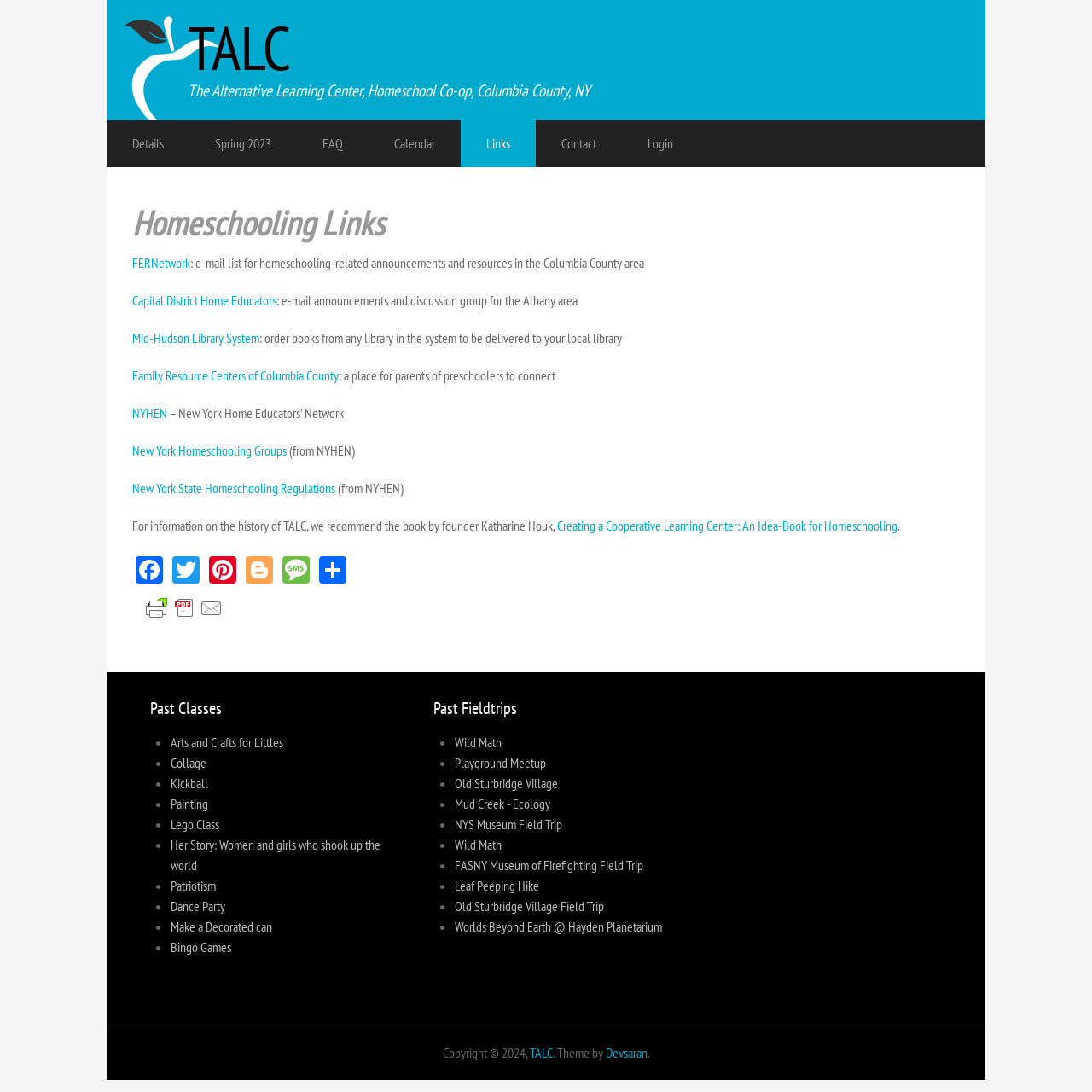What is the name of the book recommended for information on the history of TALC?
Look at the image and answer the question with a single word or phrase.

Creating a Cooperative Learning Center